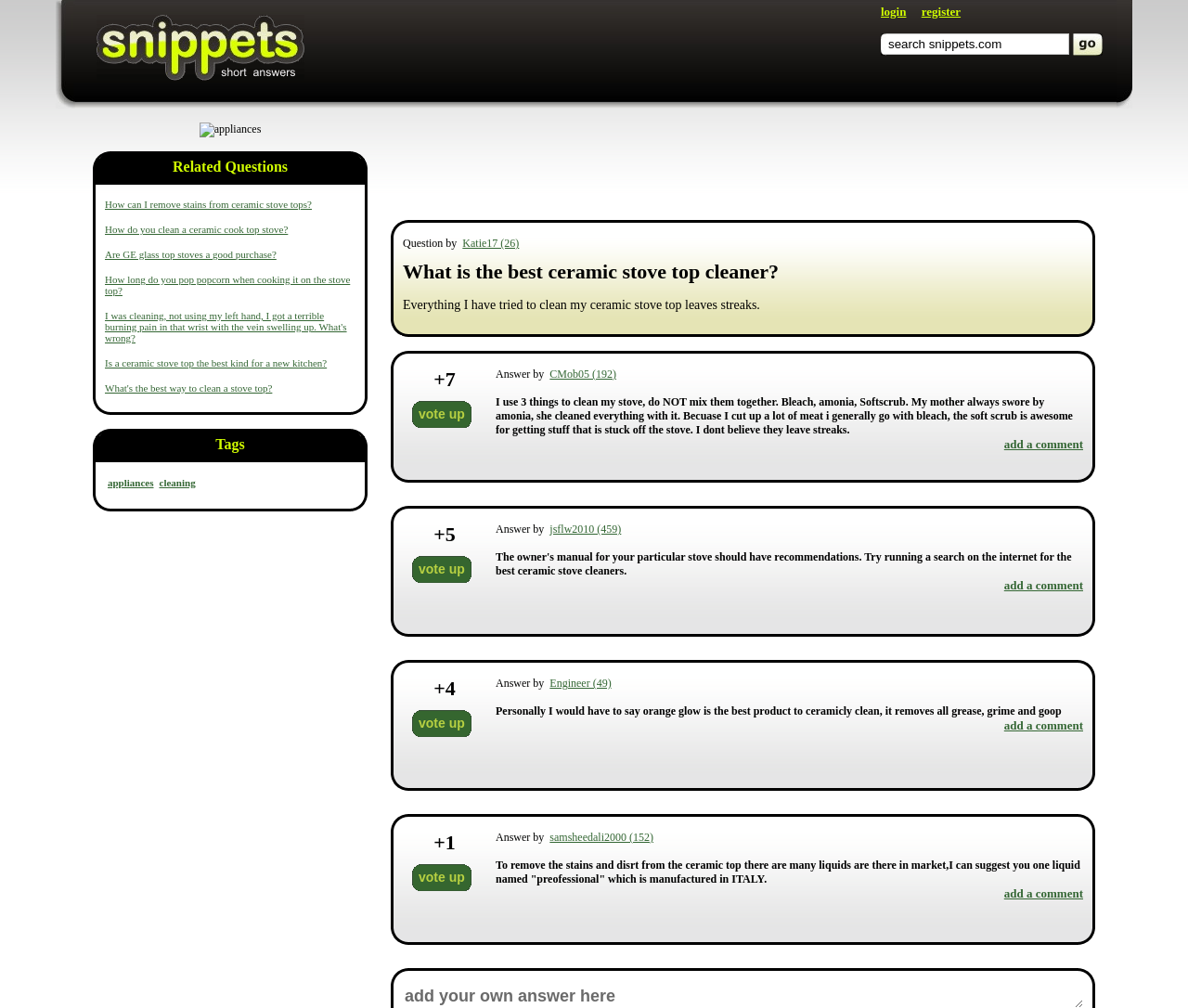Determine the bounding box coordinates in the format (top-left x, top-left y, bottom-right x, bottom-right y). Ensure all values are floating point numbers between 0 and 1. Identify the bounding box of the UI element described by: vote up

[0.352, 0.857, 0.391, 0.884]